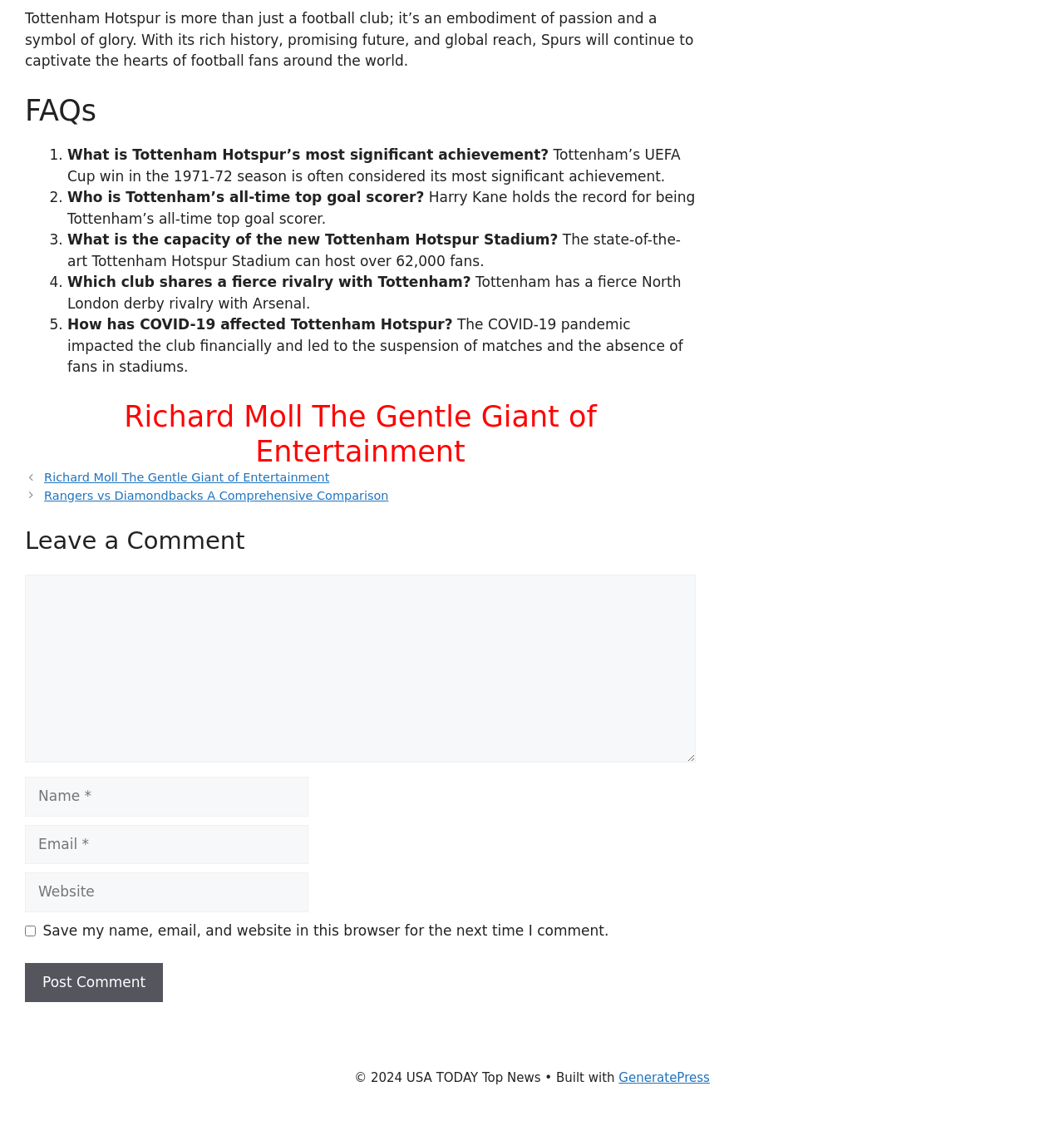Can you find the bounding box coordinates for the UI element given this description: "parent_node: Comment name="url" placeholder="Website""? Provide the coordinates as four float numbers between 0 and 1: [left, top, right, bottom].

[0.023, 0.779, 0.29, 0.814]